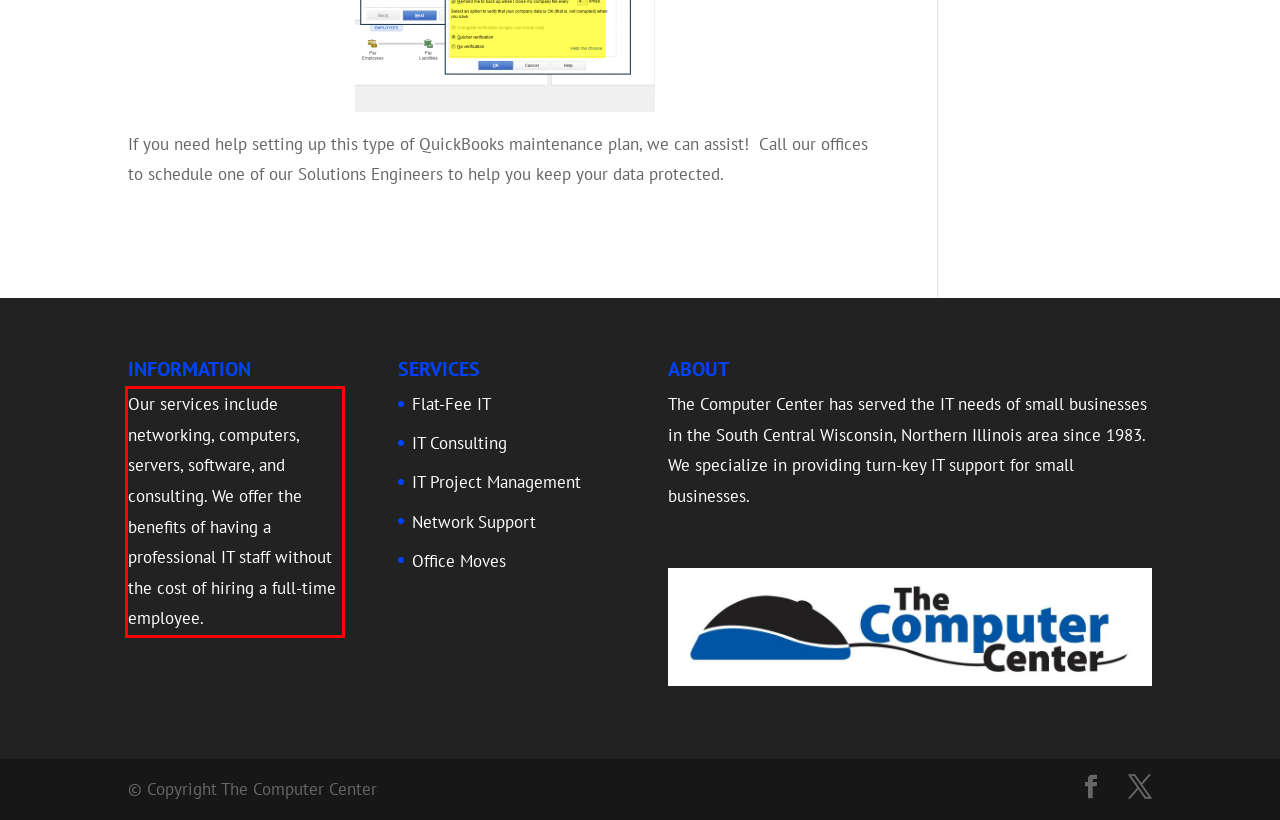Analyze the red bounding box in the provided webpage screenshot and generate the text content contained within.

Our services include networking, computers, servers, software, and consulting. We offer the benefits of having a professional IT staff without the cost of hiring a full-time employee.